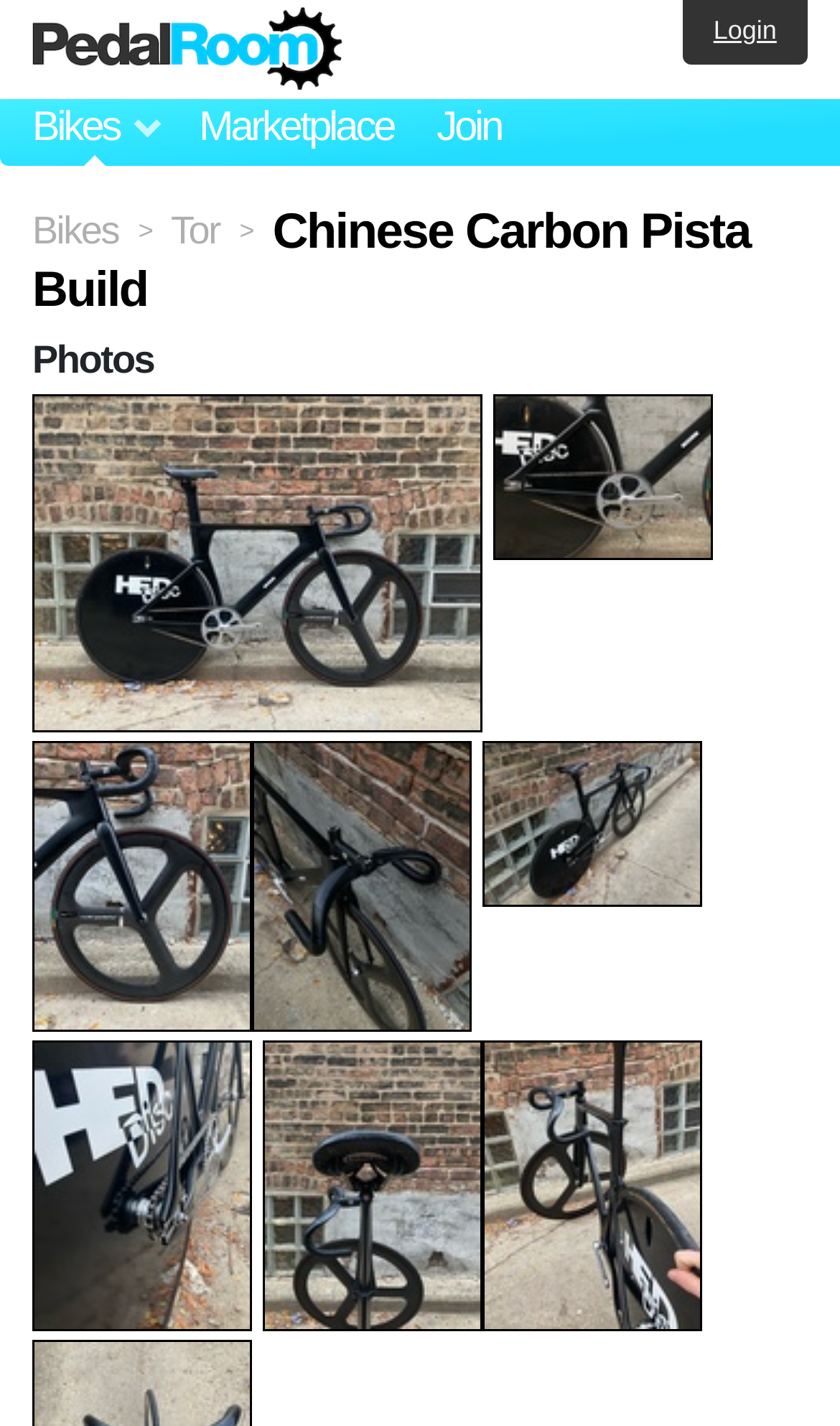Determine the bounding box coordinates of the clickable region to follow the instruction: "Explore the 'Bikes' section".

[0.038, 0.146, 0.141, 0.176]